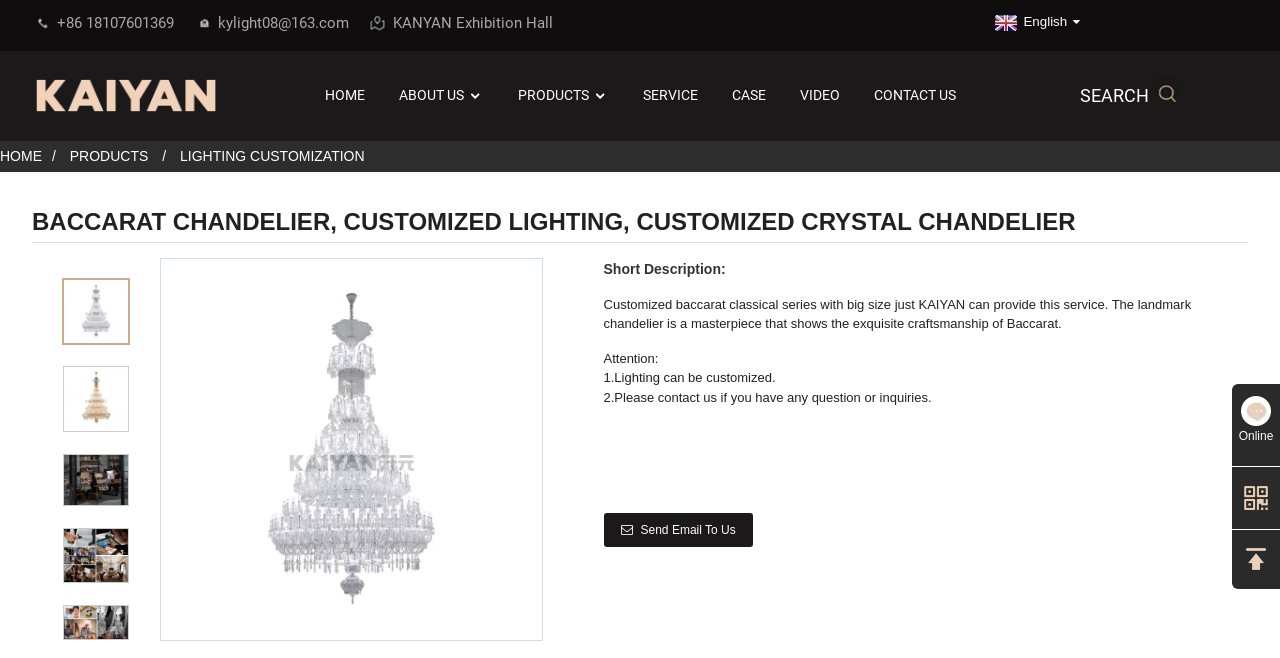Highlight the bounding box coordinates of the region I should click on to meet the following instruction: "Switch to English language".

[0.774, 0.021, 0.844, 0.044]